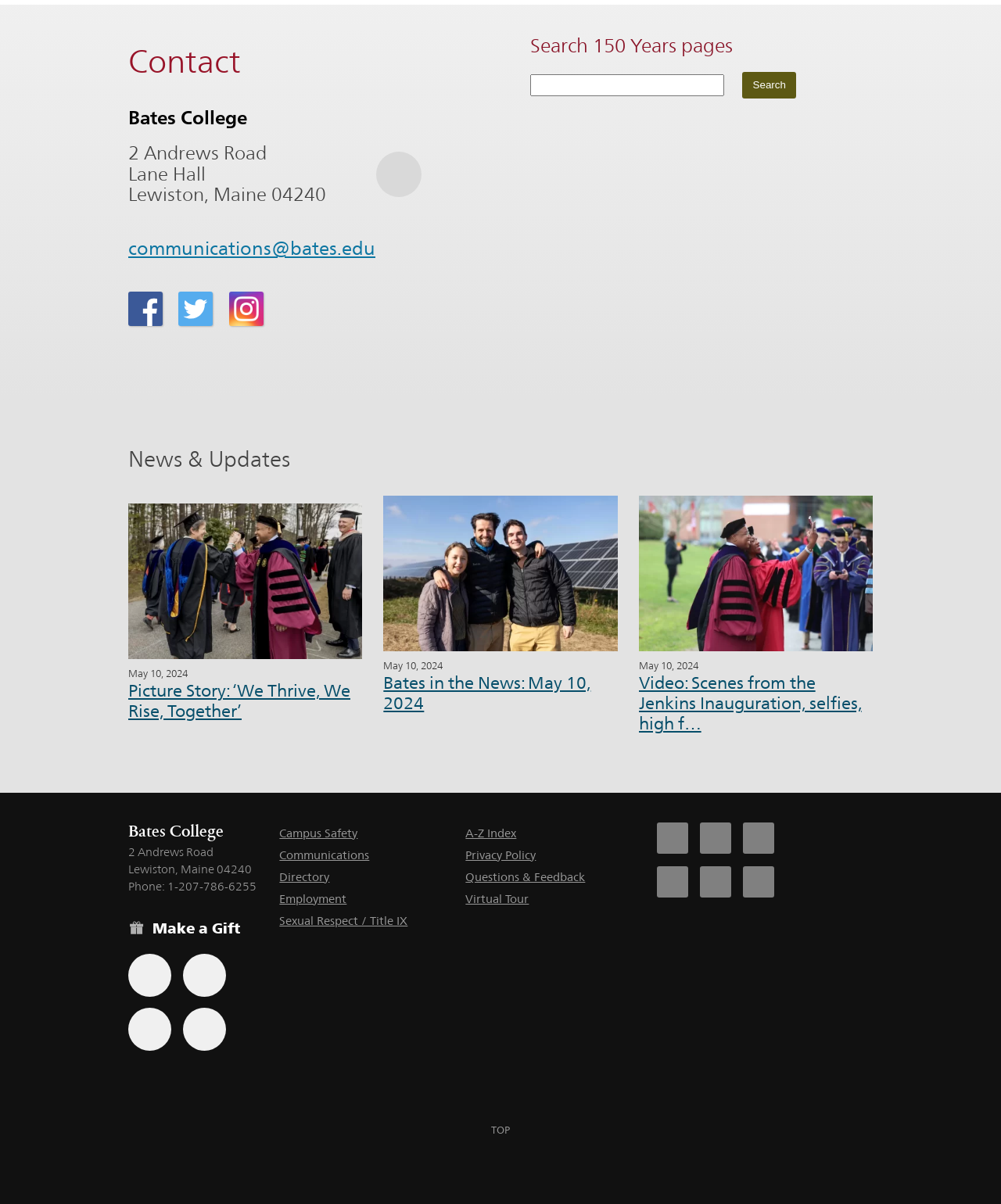Locate the bounding box coordinates of the clickable region to complete the following instruction: "Visit Bates College Facebook account."

[0.657, 0.683, 0.688, 0.709]